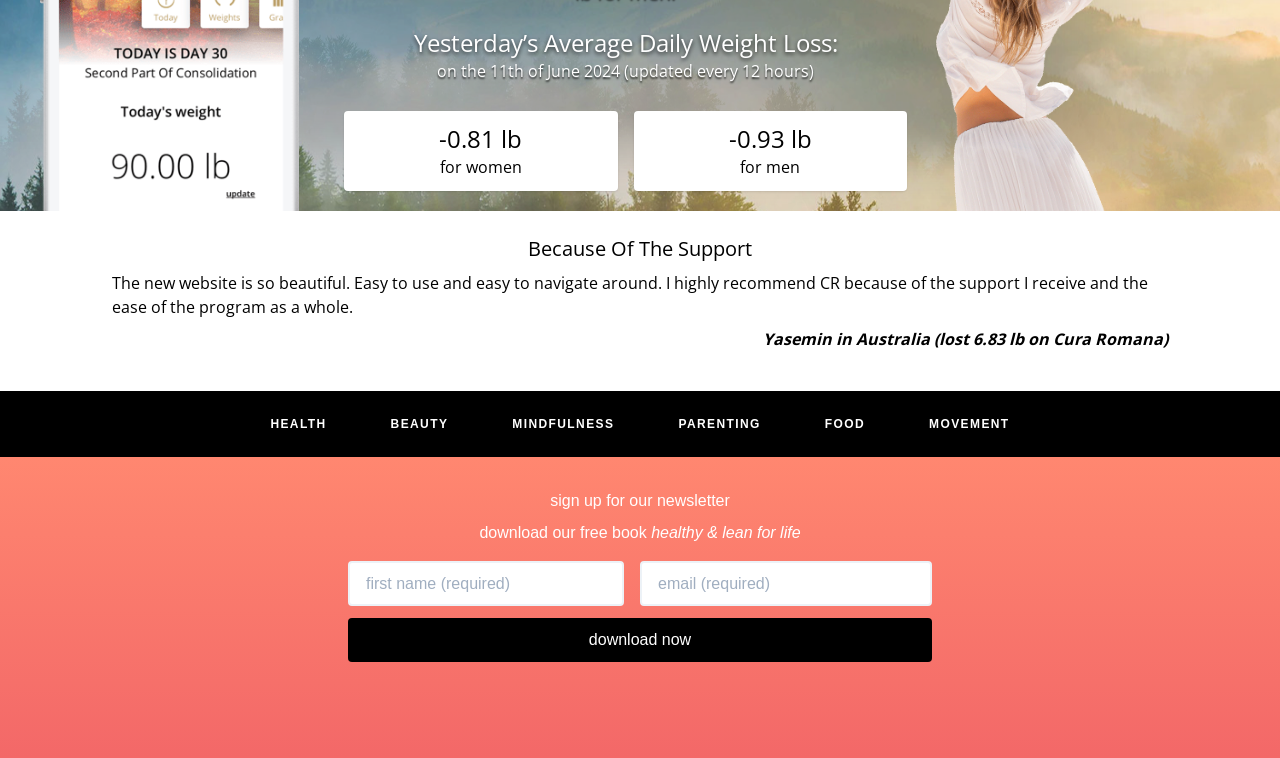What is the purpose of the textbox at the bottom?
Carefully analyze the image and provide a detailed answer to the question.

I examined the textbox elements at the bottom of the webpage and found that the first textbox is labeled 'first name (required)', indicating that the purpose of this textbox is to enter the user's first name.